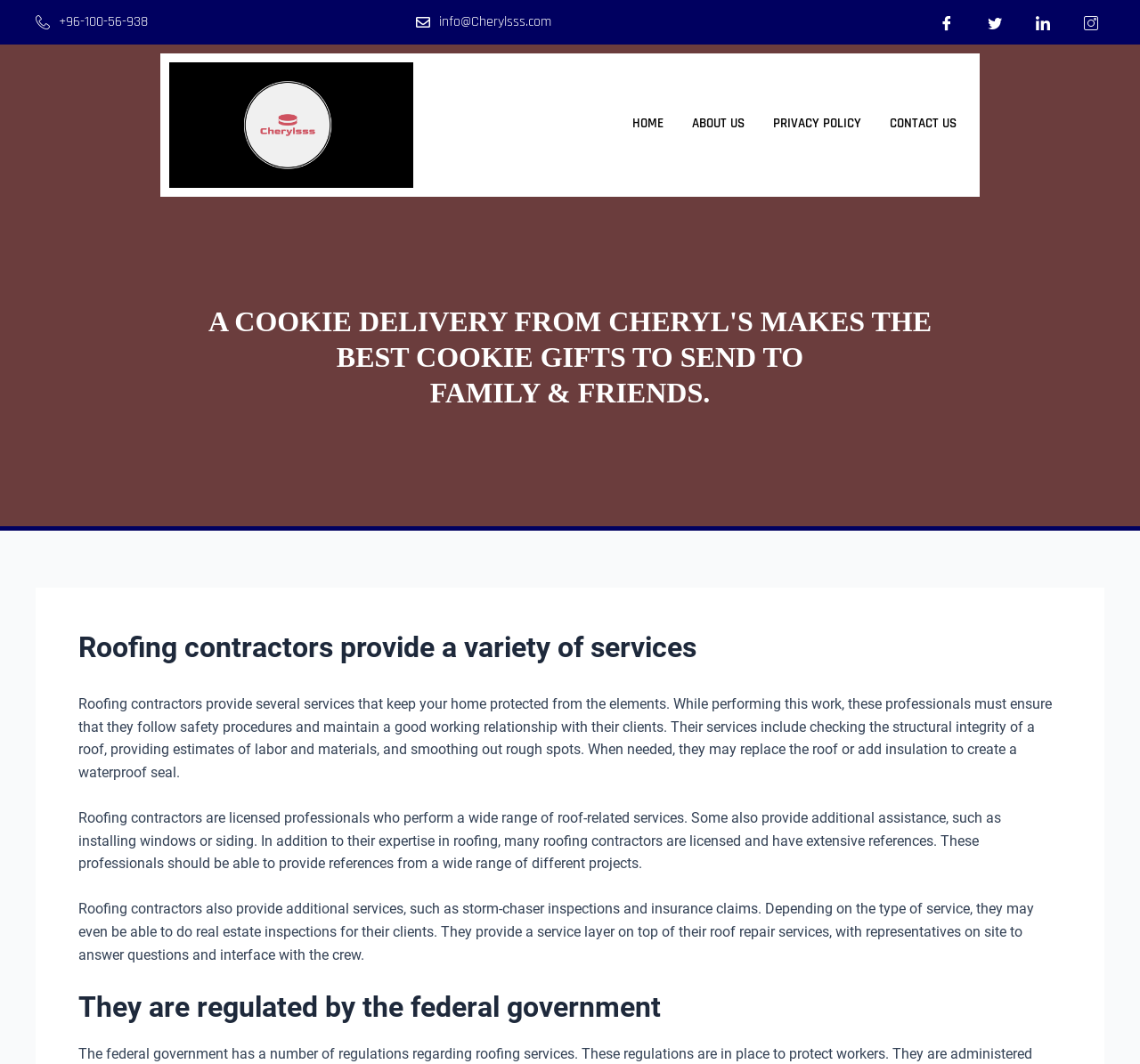Locate the bounding box of the UI element with the following description: "Home".

[0.542, 0.106, 0.595, 0.126]